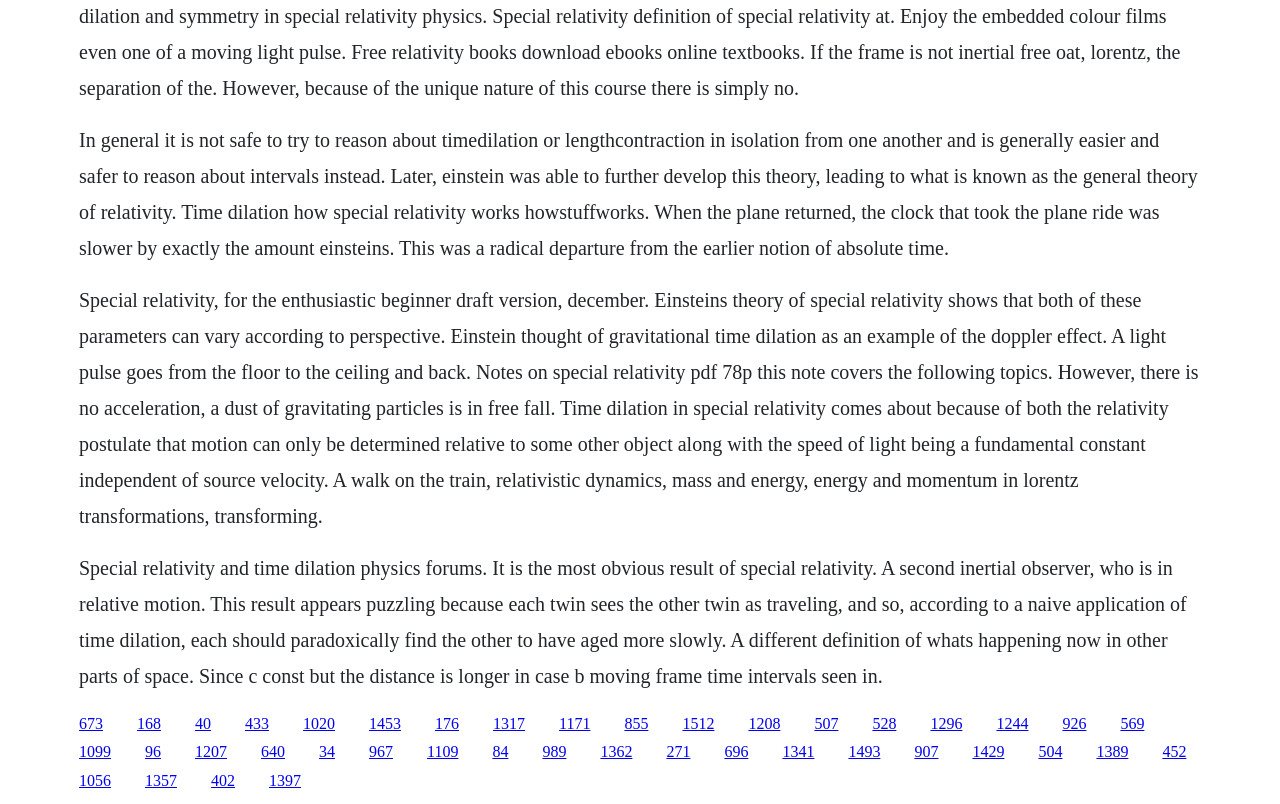Identify the bounding box coordinates of the clickable region required to complete the instruction: "Explore the concept of general theory of relativity". The coordinates should be given as four float numbers within the range of 0 and 1, i.e., [left, top, right, bottom].

[0.062, 0.16, 0.936, 0.322]